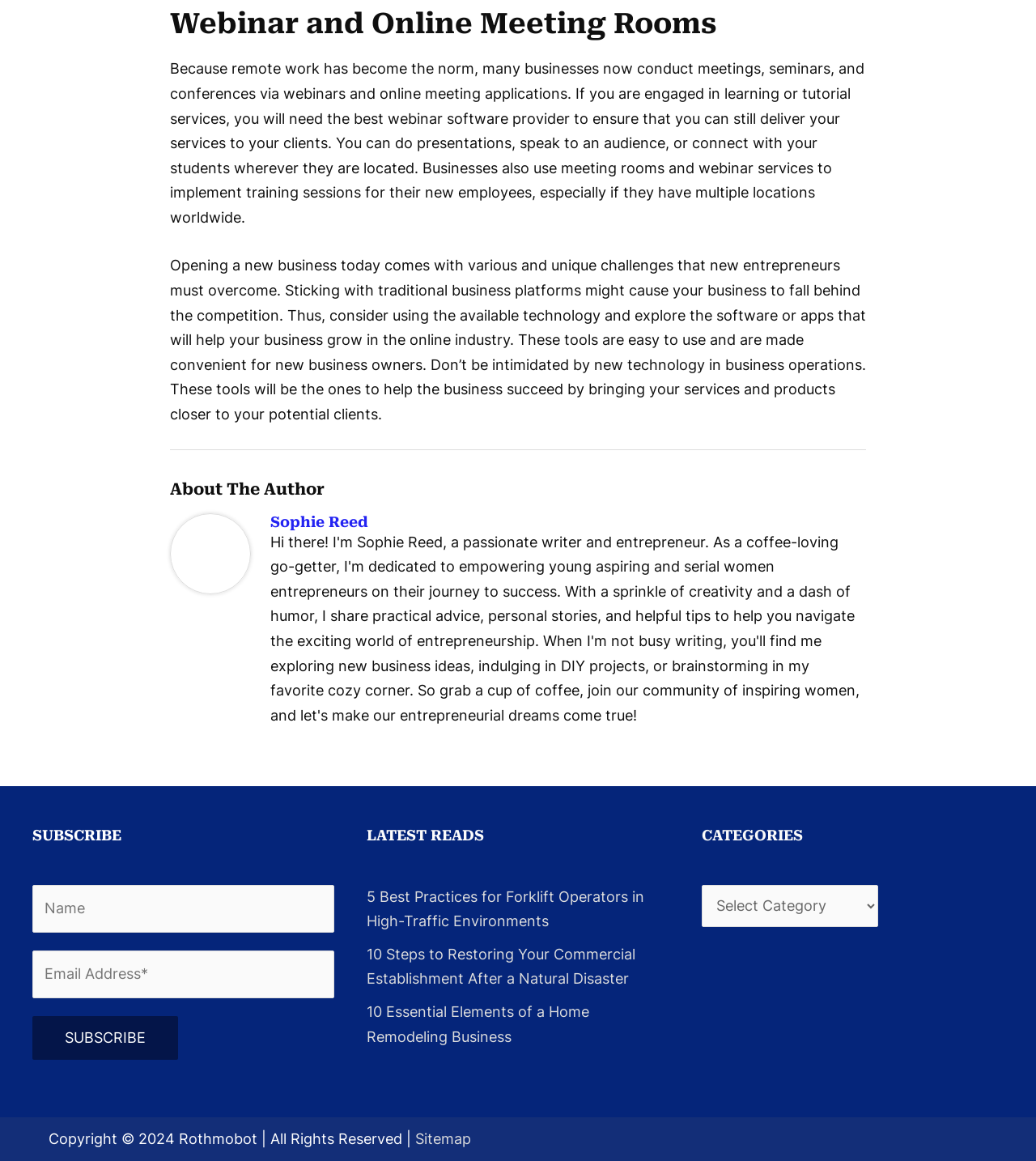Determine the bounding box coordinates of the clickable area required to perform the following instruction: "Fill in the 'Name' textbox". The coordinates should be represented as four float numbers between 0 and 1: [left, top, right, bottom].

[0.031, 0.762, 0.323, 0.804]